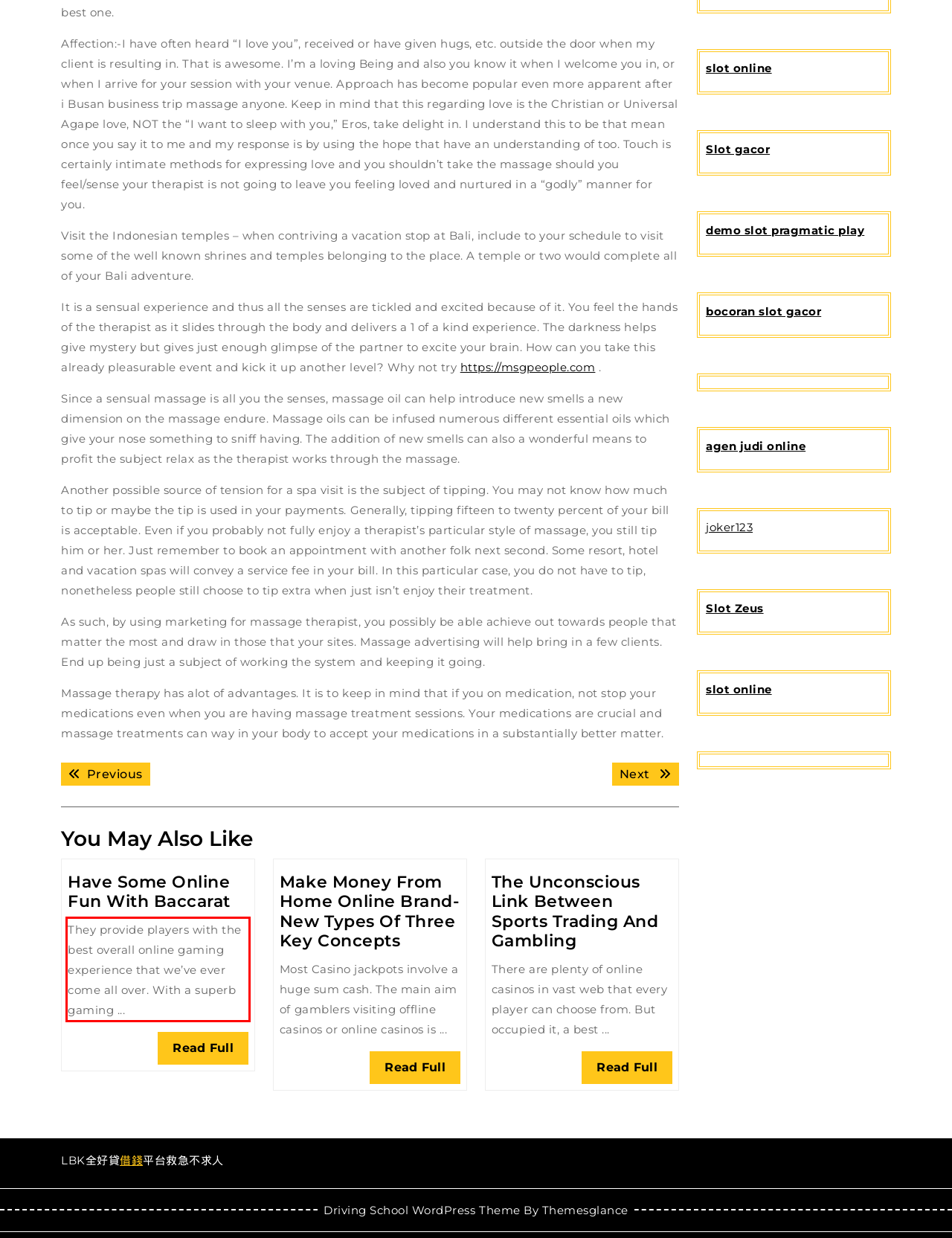Given a screenshot of a webpage with a red bounding box, please identify and retrieve the text inside the red rectangle.

They provide players with the best overall online gaming experience that we’ve ever come all over. With a superb gaming ...